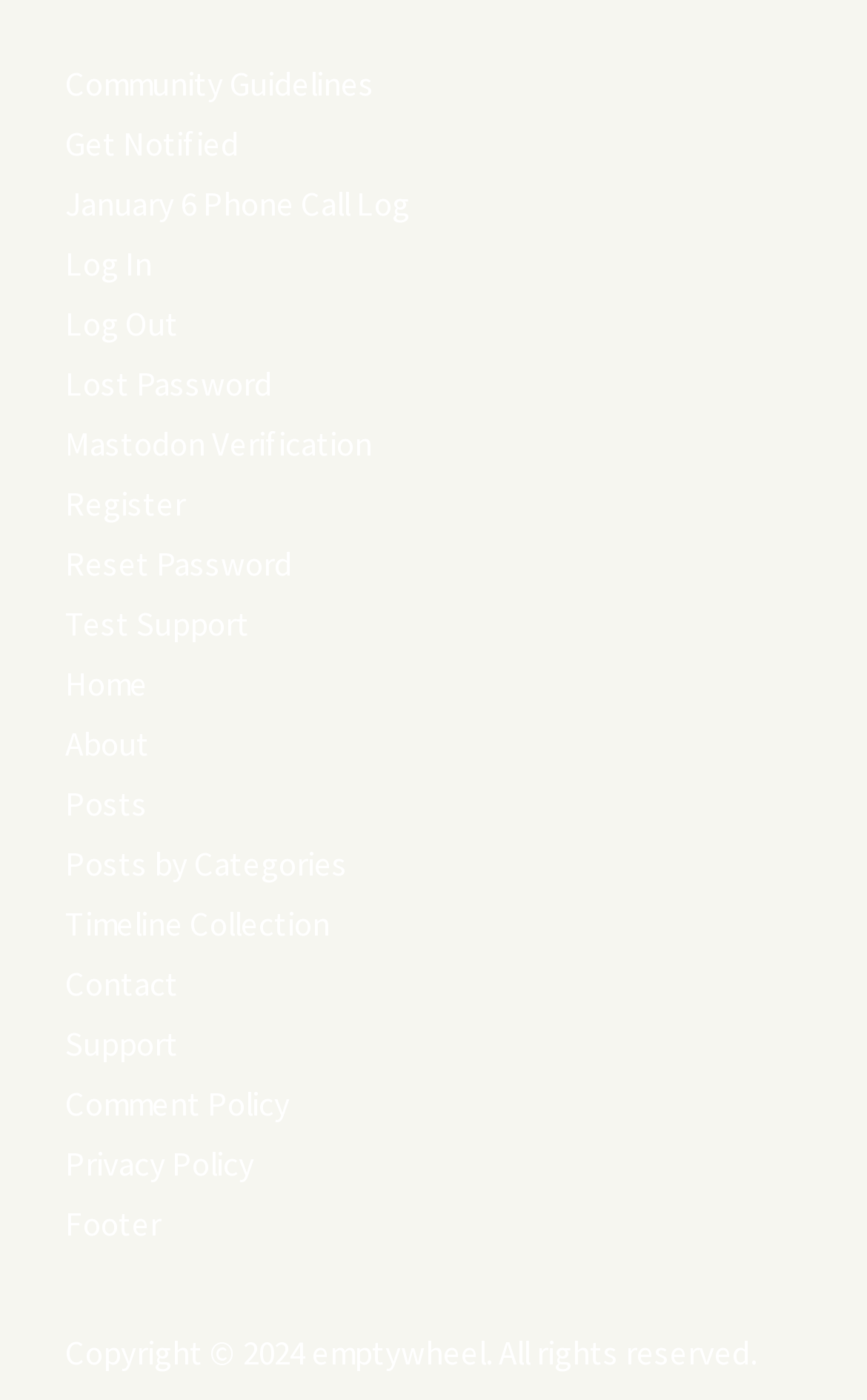Answer the question below with a single word or a brief phrase: 
How many links are in the top navigation bar?

26